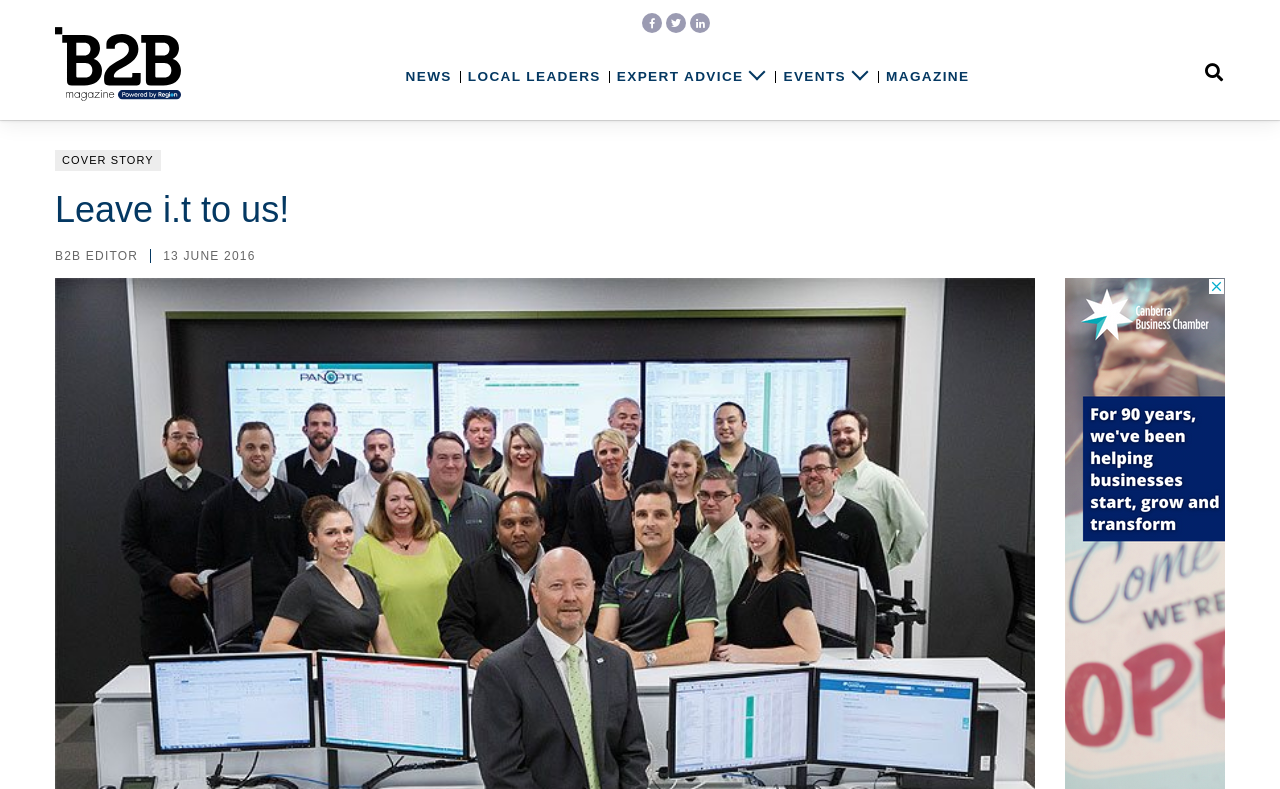Determine the bounding box coordinates for the clickable element required to fulfill the instruction: "read COVER STORY". Provide the coordinates as four float numbers between 0 and 1, i.e., [left, top, right, bottom].

[0.043, 0.19, 0.126, 0.217]